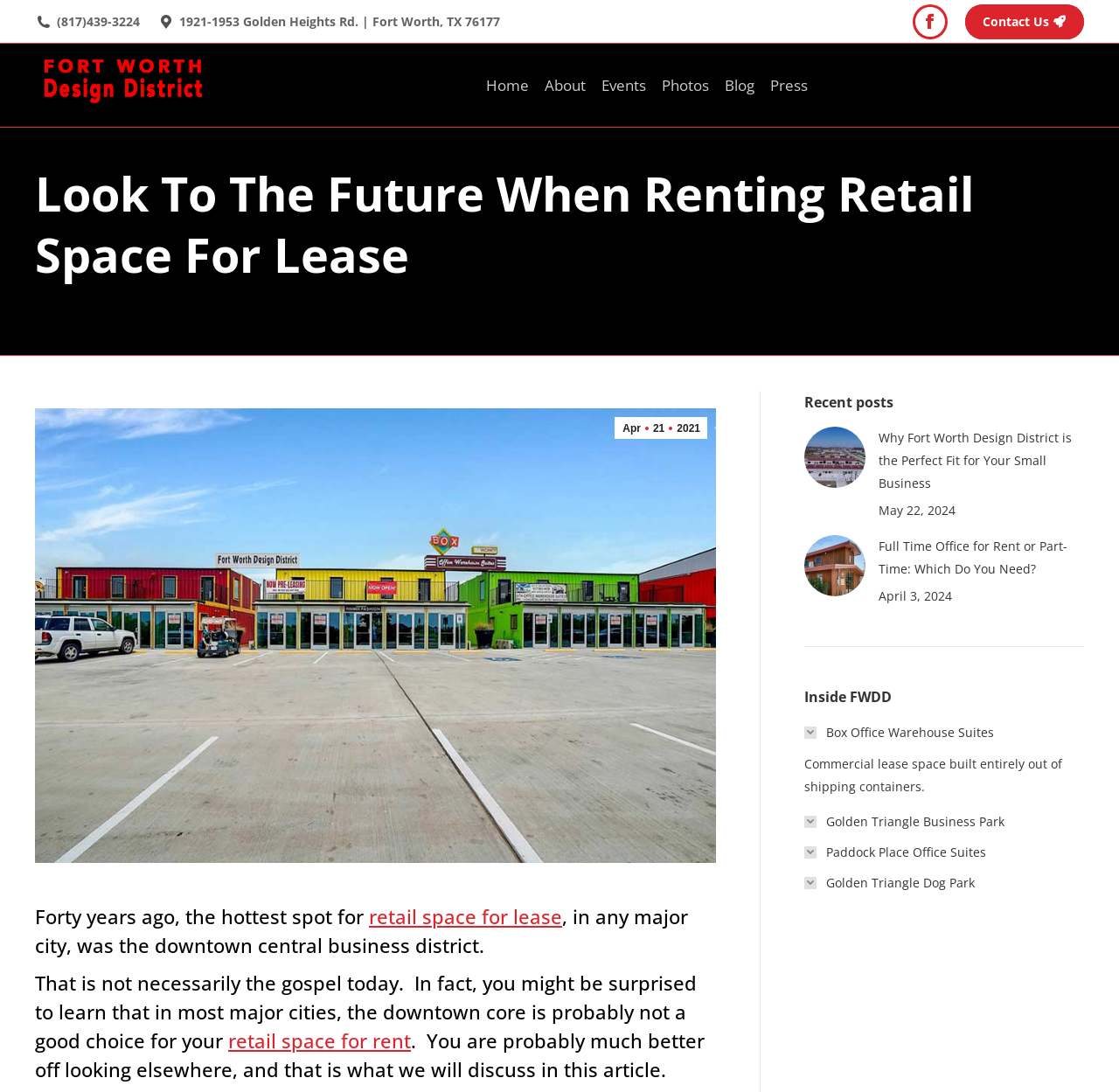Articulate a detailed summary of the webpage's content and design.

This webpage is about the Fort Worth Design District, a hub for retail space for lease. At the top, there is a header section with the website's logo, navigation links, and contact information. The logo is accompanied by a phone number and address. On the right side, there are social media links, including Facebook, and a "Contact Us" button.

Below the header, there is a prominent heading that reads "Look To The Future When Renting Retail Space For Lease." This is followed by a brief introduction to the article, which discusses how the hottest spot for retail space has changed over the years. The article is accompanied by an image related to retail space for lease in the Fort Worth Design District.

On the right side of the page, there is a section titled "Recent posts" with two article previews. Each preview includes a post image, title, and date. The articles appear to be about small businesses and office spaces in the Fort Worth Design District.

Further down, there is a section titled "Inside FWDD" with links to various locations within the district, including Box Office Warehouse Suites, Golden Triangle Business Park, Paddock Place Office Suites, and Golden Triangle Dog Park. Each link is accompanied by a brief description of the location.

Overall, the webpage provides information about the Fort Worth Design District, its retail spaces, and related articles and locations.